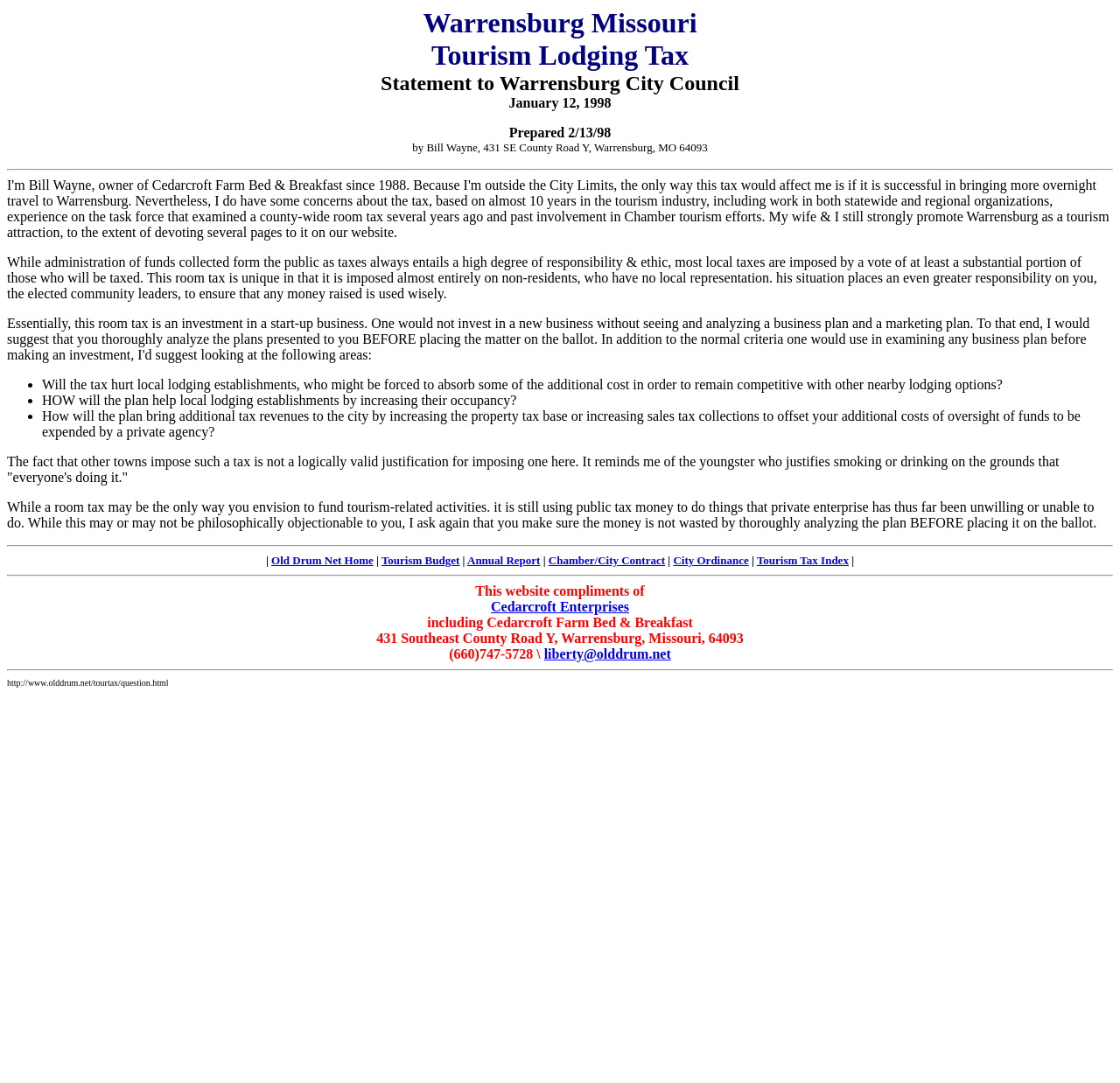Please locate the bounding box coordinates of the region I need to click to follow this instruction: "Go to Tourism Tax Index".

[0.676, 0.511, 0.758, 0.523]